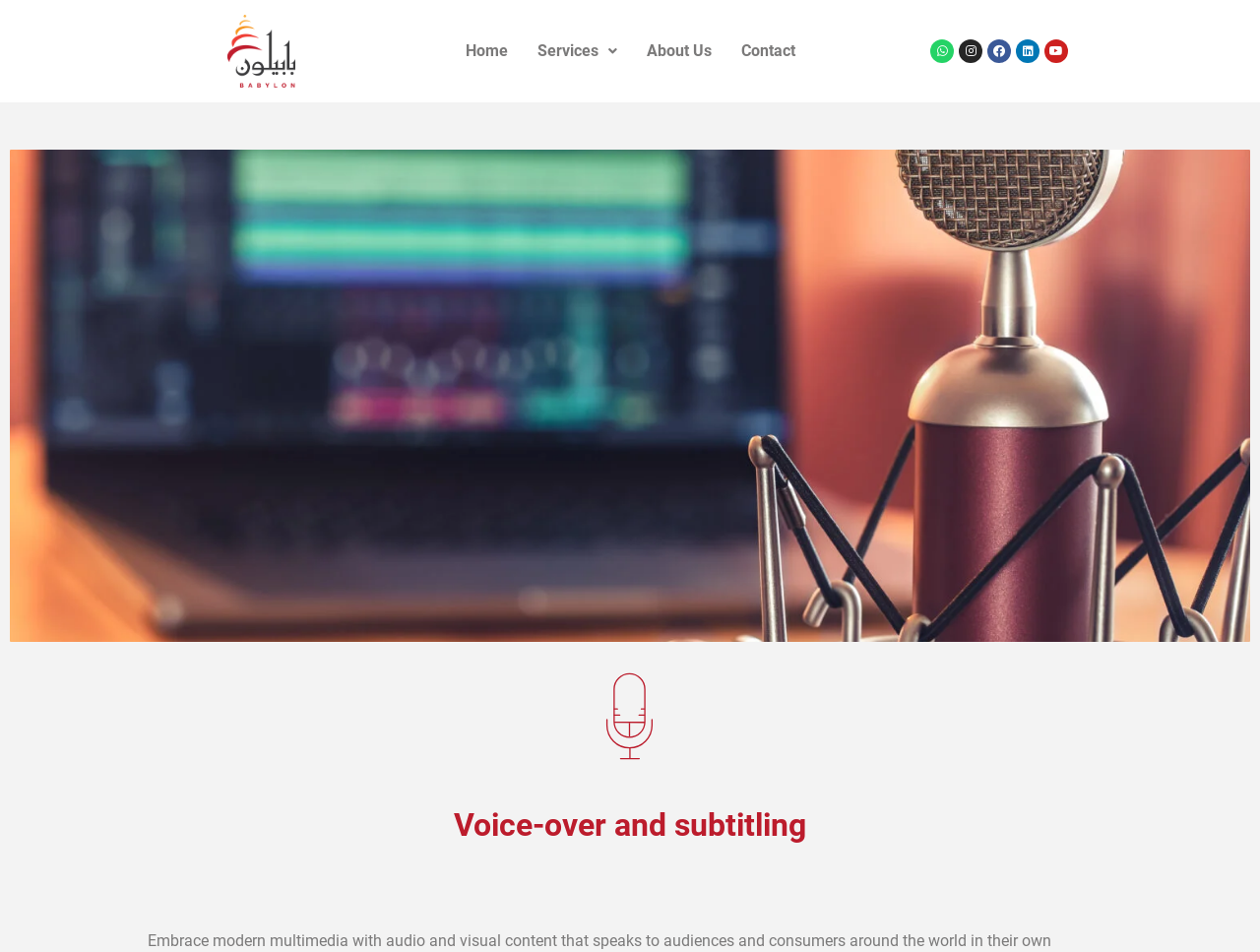Please provide a detailed answer to the question below by examining the image:
Is there a menu?

I found a link 'Services' with a popup menu, indicating that there is a menu on the webpage.